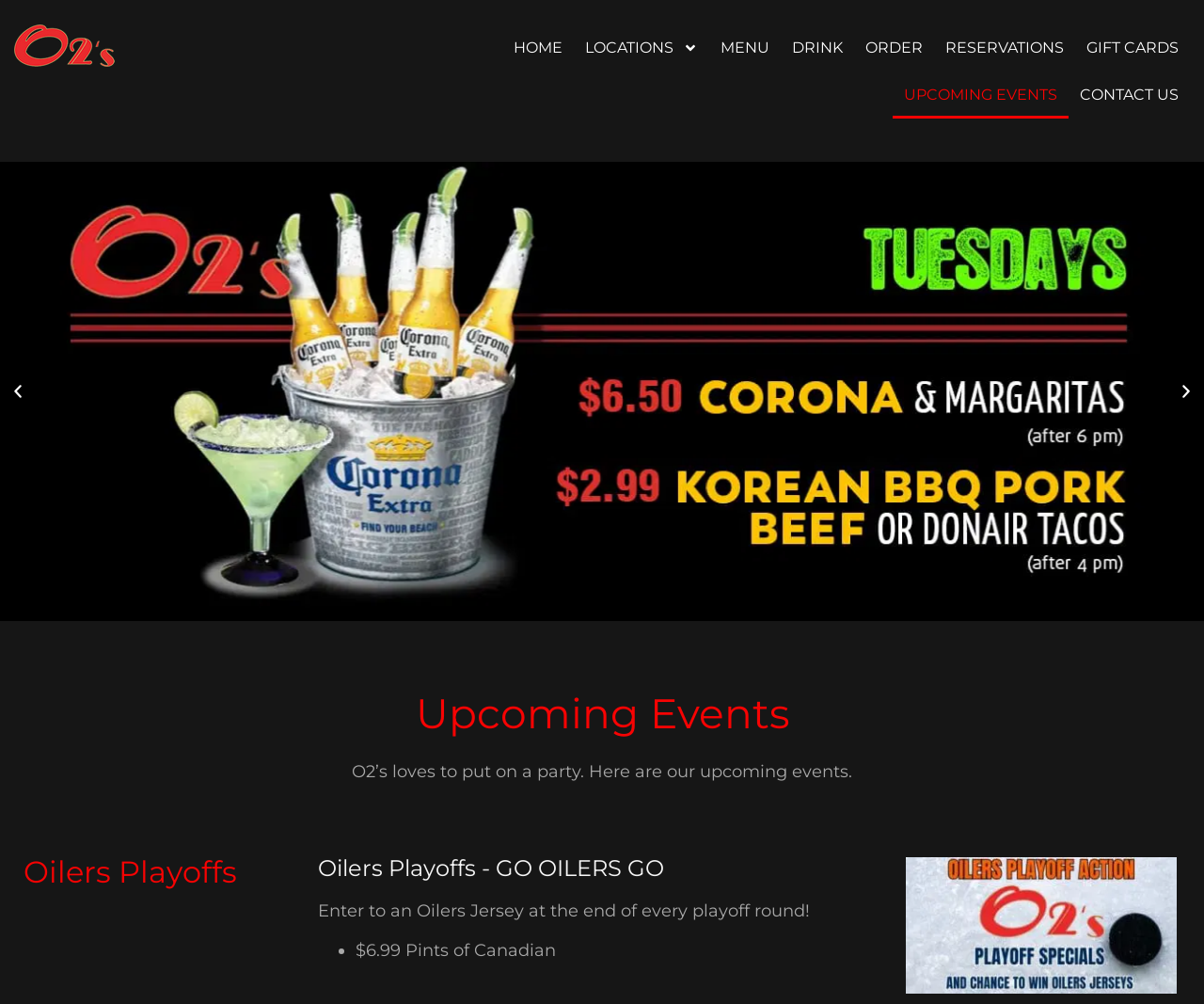What is the prize for entering the contest?
Using the visual information, reply with a single word or short phrase.

Oilers Jersey